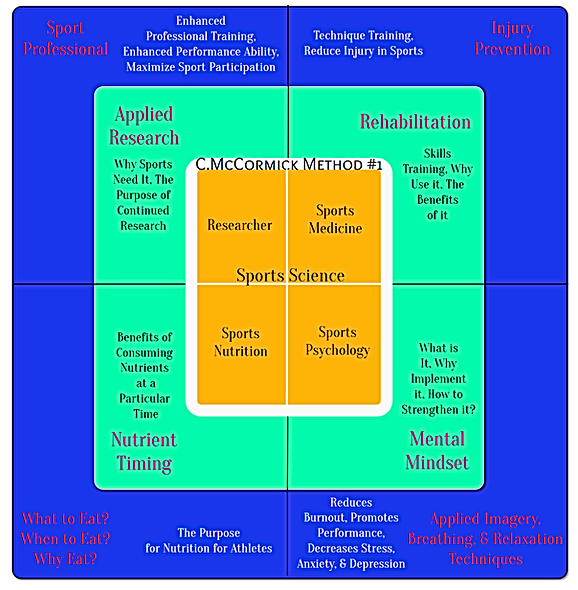Look at the image and write a detailed answer to the question: 
How many quadrants does the diagram have?

The diagram has four quadrants, which are Applied Research, Rehabilitation, Nutrient Timing, and Mental Mindset, each focusing on a specific aspect of athlete performance and well-being.